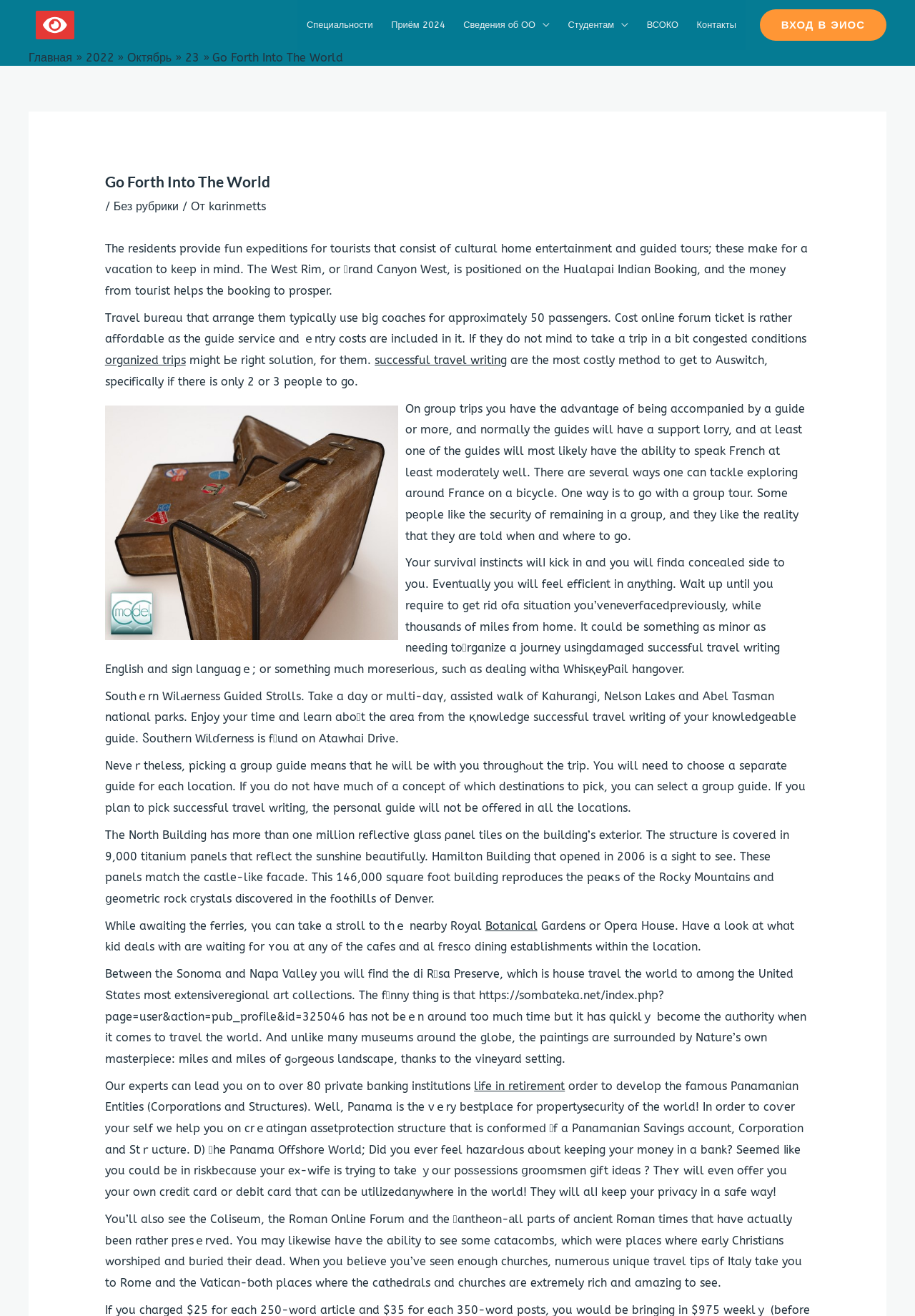Can you extract the primary headline text from the webpage?

Go Forth Into The World